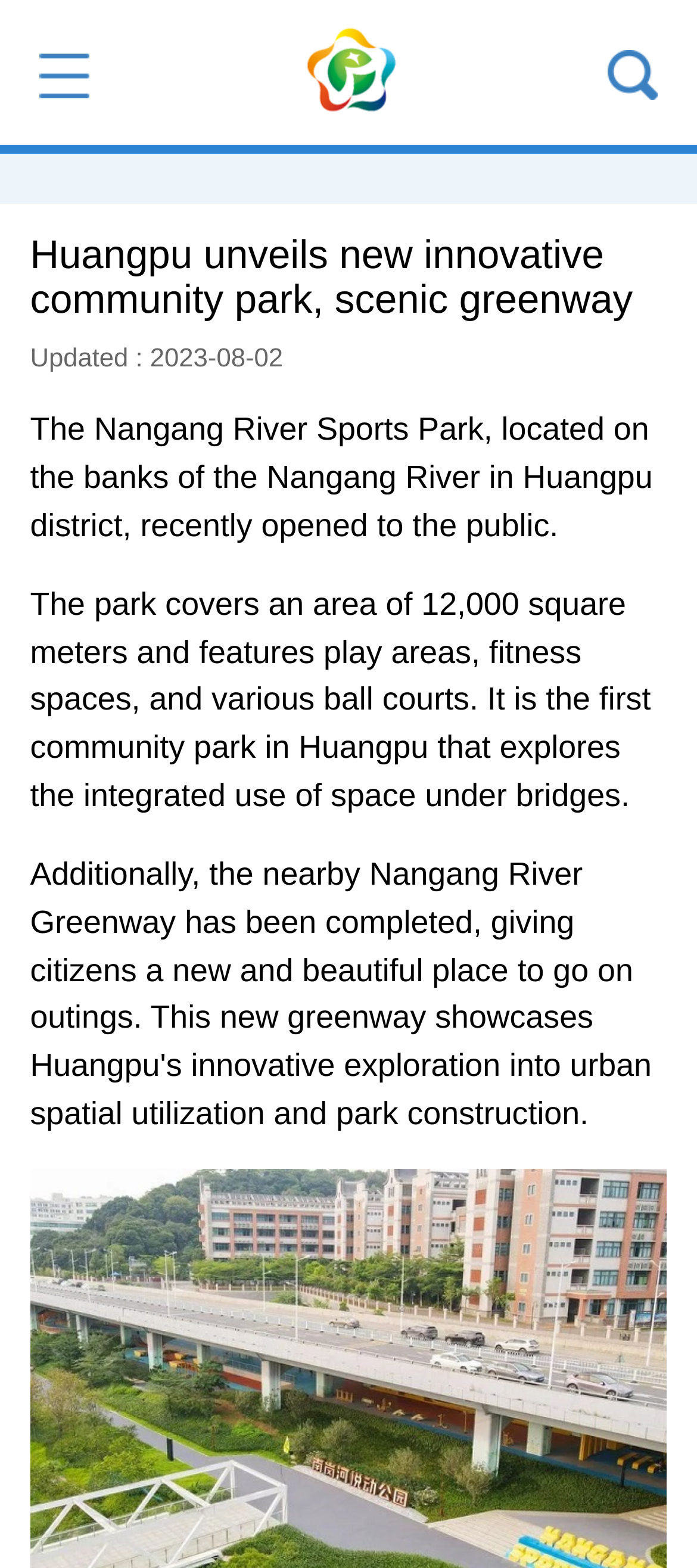Generate a thorough explanation of the webpage's elements.

The webpage is about the Nangang River Sports Park in Huangpu district. At the top, there is a heading that reads "Huangpu unveils new innovative community park, scenic greenway". Below the heading, there is a text that indicates the update date, "Updated : 2023-08-02". 

To the left of the heading, there are three links, one of which is accompanied by an image. The image is positioned slightly above the link. On the right side of the heading, there is another link. 

The main content of the webpage is divided into two paragraphs. The first paragraph describes the location of the park, stating that it is situated on the banks of the Nangang River in Huangpu district and has recently opened to the public. The second paragraph provides more details about the park, mentioning its size, features, and unique aspect of being the first community park in Huangpu to utilize space under bridges.